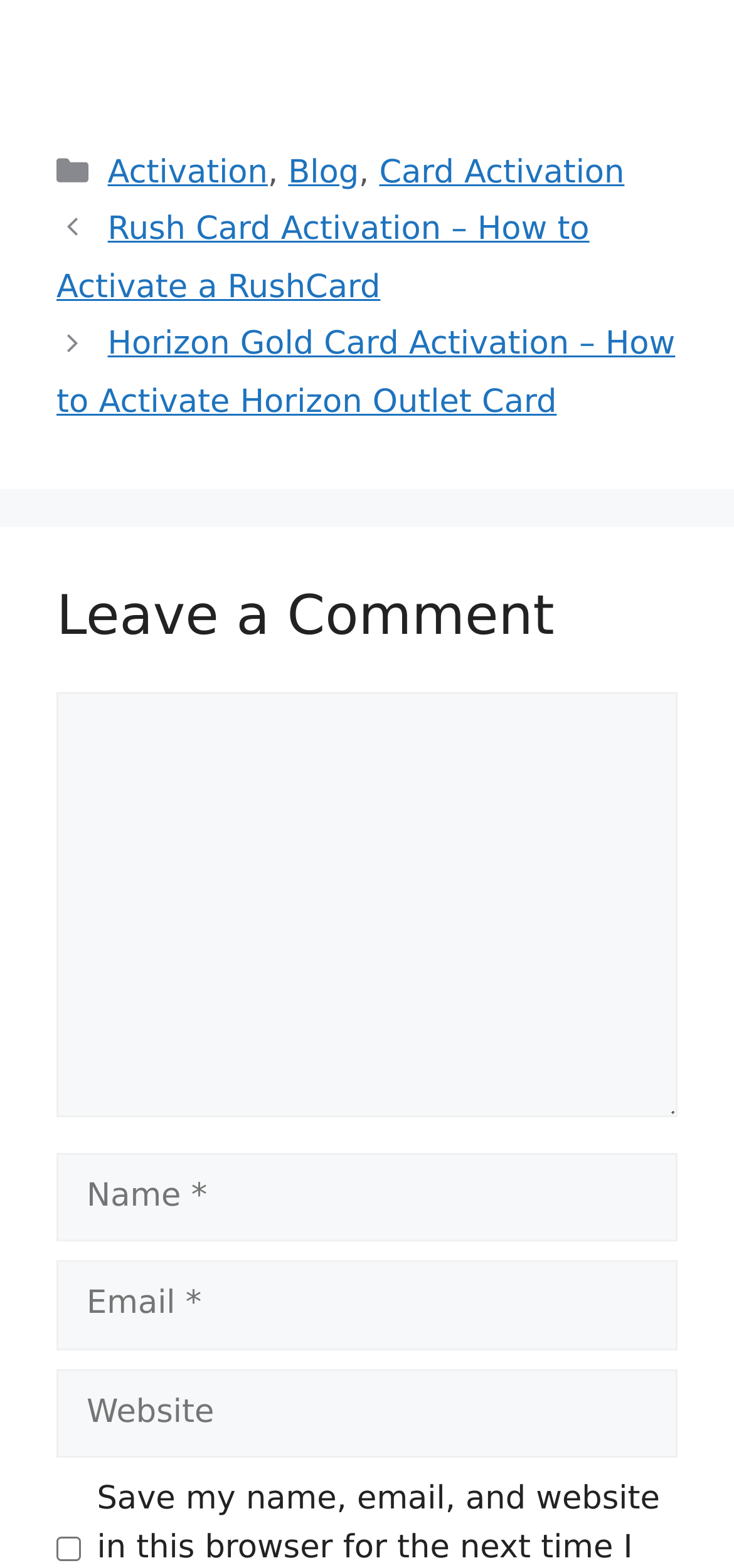Provide the bounding box coordinates of the area you need to click to execute the following instruction: "Click on the 'Rush Card Activation – How to Activate a RushCard' link".

[0.077, 0.135, 0.803, 0.195]